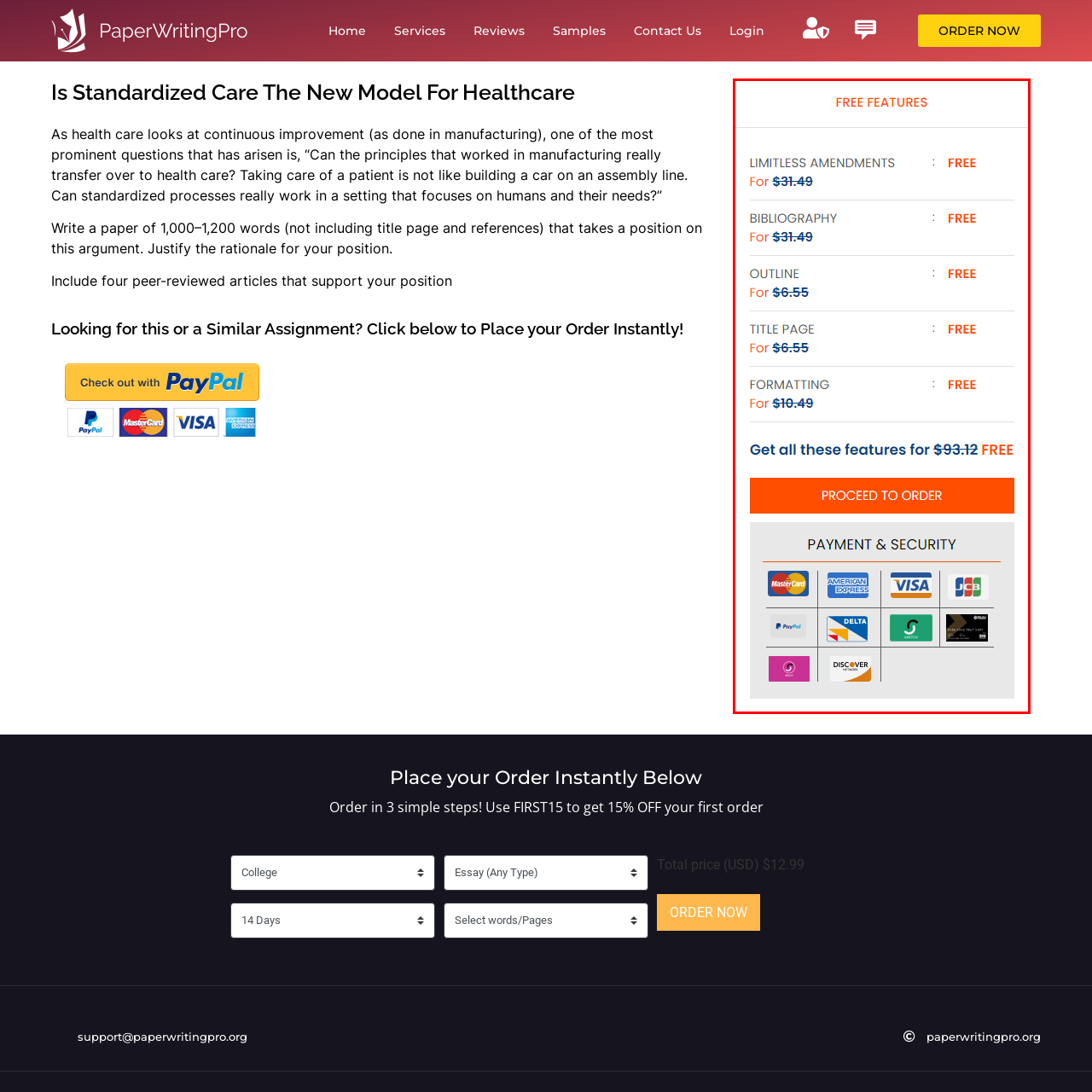What payment methods are accepted?
Look at the image highlighted by the red bounding box and answer the question with a single word or brief phrase.

major credit cards and PayPal